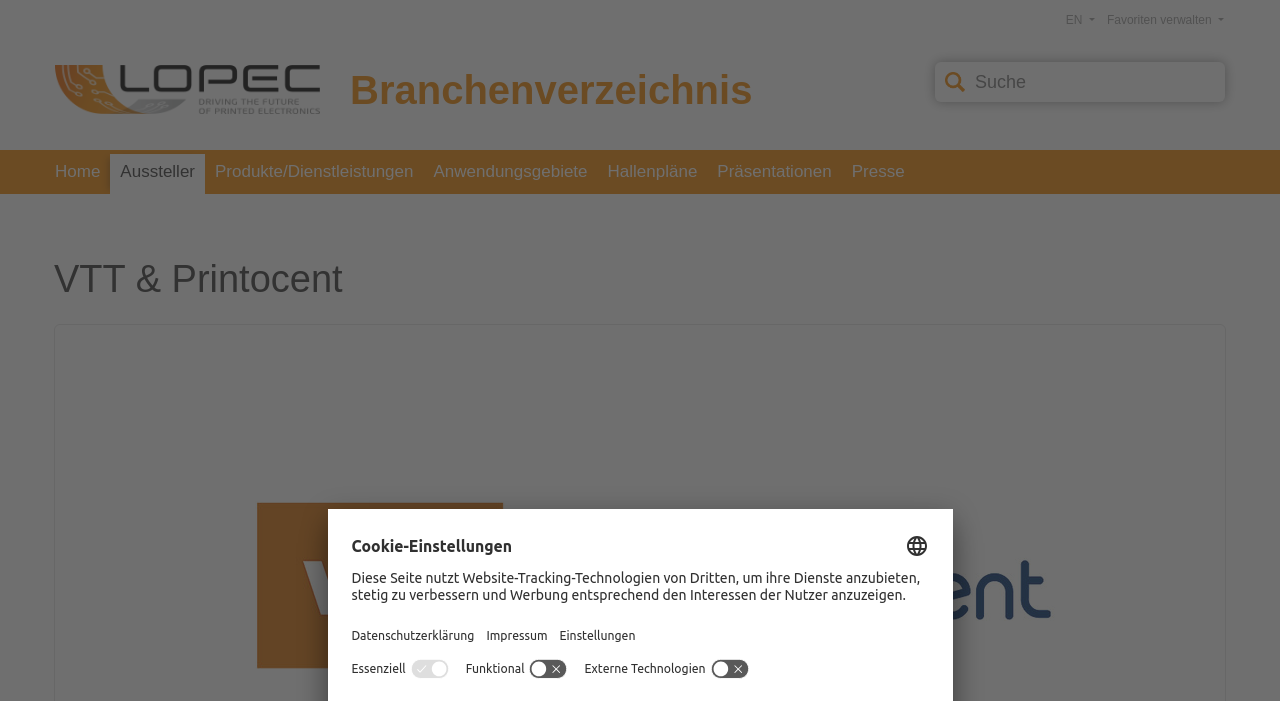What language can be selected?
Please give a detailed answer to the question using the information shown in the image.

The button 'EN' is a language selection option, indicating that the webpage can be translated into English.